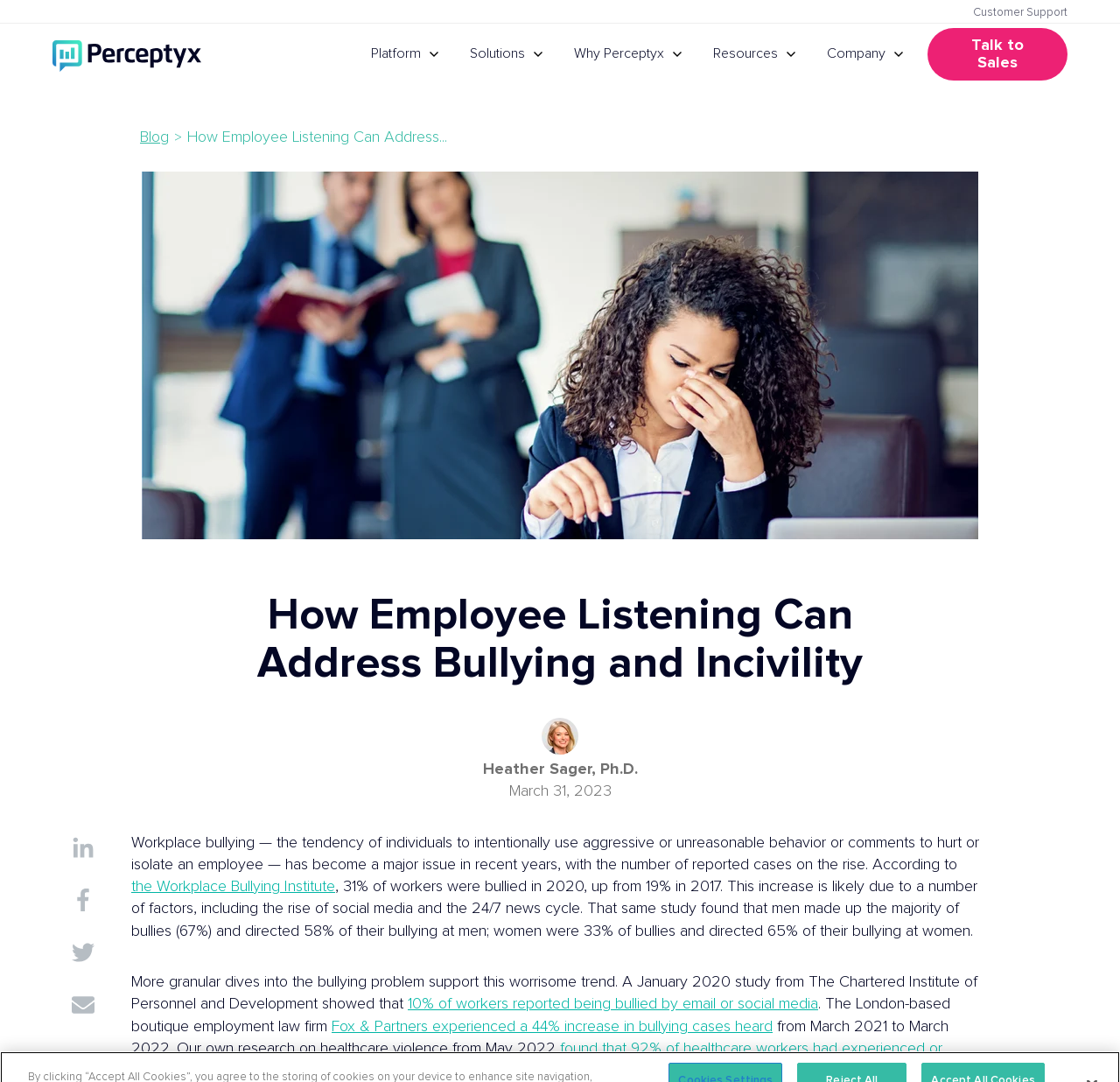Please specify the bounding box coordinates of the area that should be clicked to accomplish the following instruction: "View Platform submenu". The coordinates should consist of four float numbers between 0 and 1, i.e., [left, top, right, bottom].

[0.384, 0.022, 0.391, 0.078]